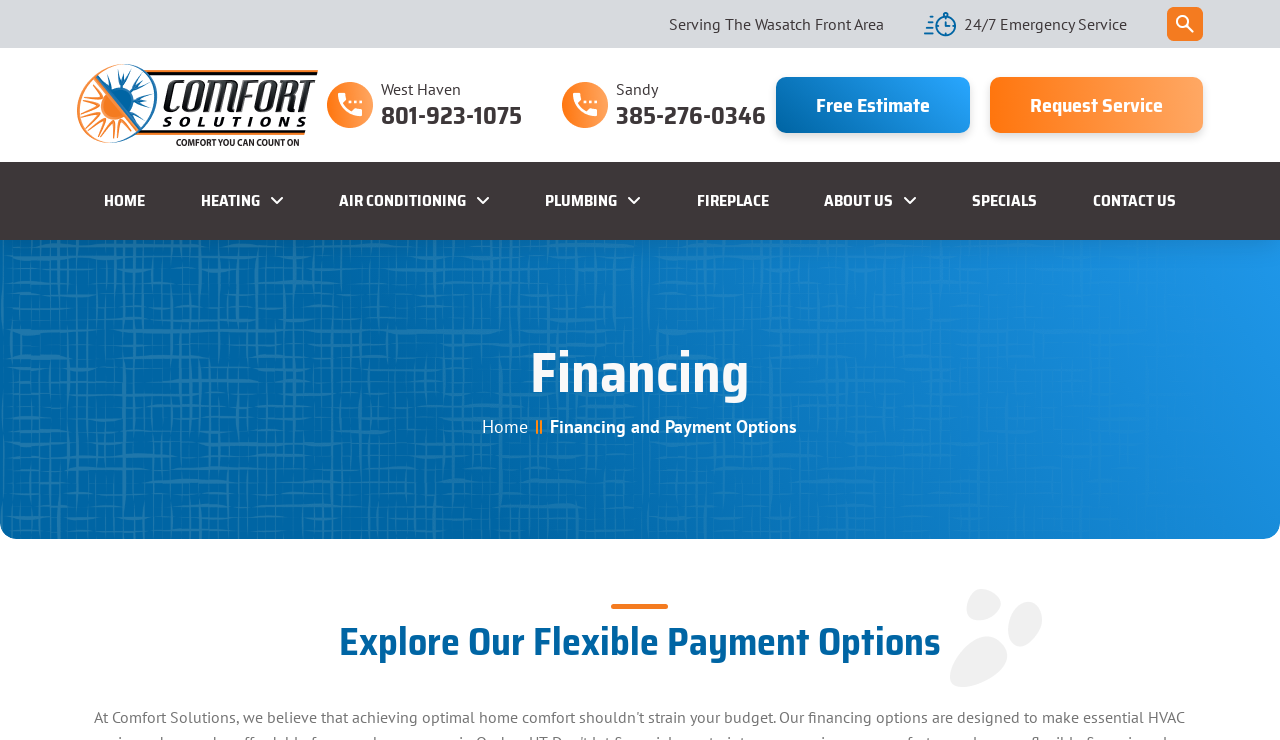What is the purpose of the button at the top right corner?
Based on the screenshot, answer the question with a single word or phrase.

Toggle Modal Content